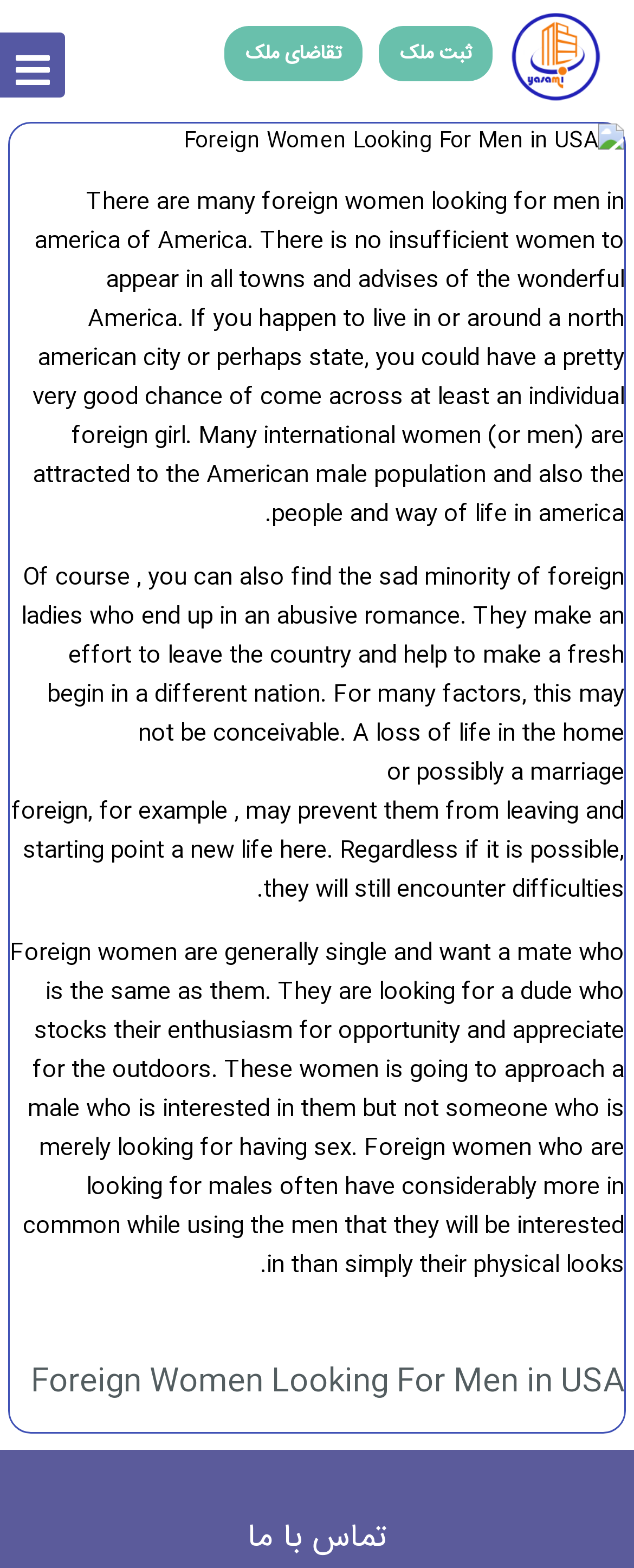Illustrate the webpage thoroughly, mentioning all important details.

The webpage is about foreign women looking for men in the USA. At the top-right corner, there is an image with Persian text "املاک صنعتی و کشاورزی ورامین". Below this image, there are two links, "ثبت ملک" and "تقاضای ملک", positioned side by side. 

On the left side, there is a larger image with the title "Foreign Women Looking For Men in USA". Below this image, there is a heading with the same title. 

The main content of the webpage is a series of paragraphs that discuss foreign women looking for men in America. The text explains that there are many foreign women interested in American men and the American way of life. It also mentions that some foreign women may be in abusive relationships and want to leave the country. 

In the middle of the page, there is a link to "https://asianbridesfinder.com". The text continues to describe the characteristics of foreign women looking for men, stating that they are often single and want a partner who shares their values and interests. 

At the bottom of the page, there is a Persian text "تماس با ما", which means "Contact us".